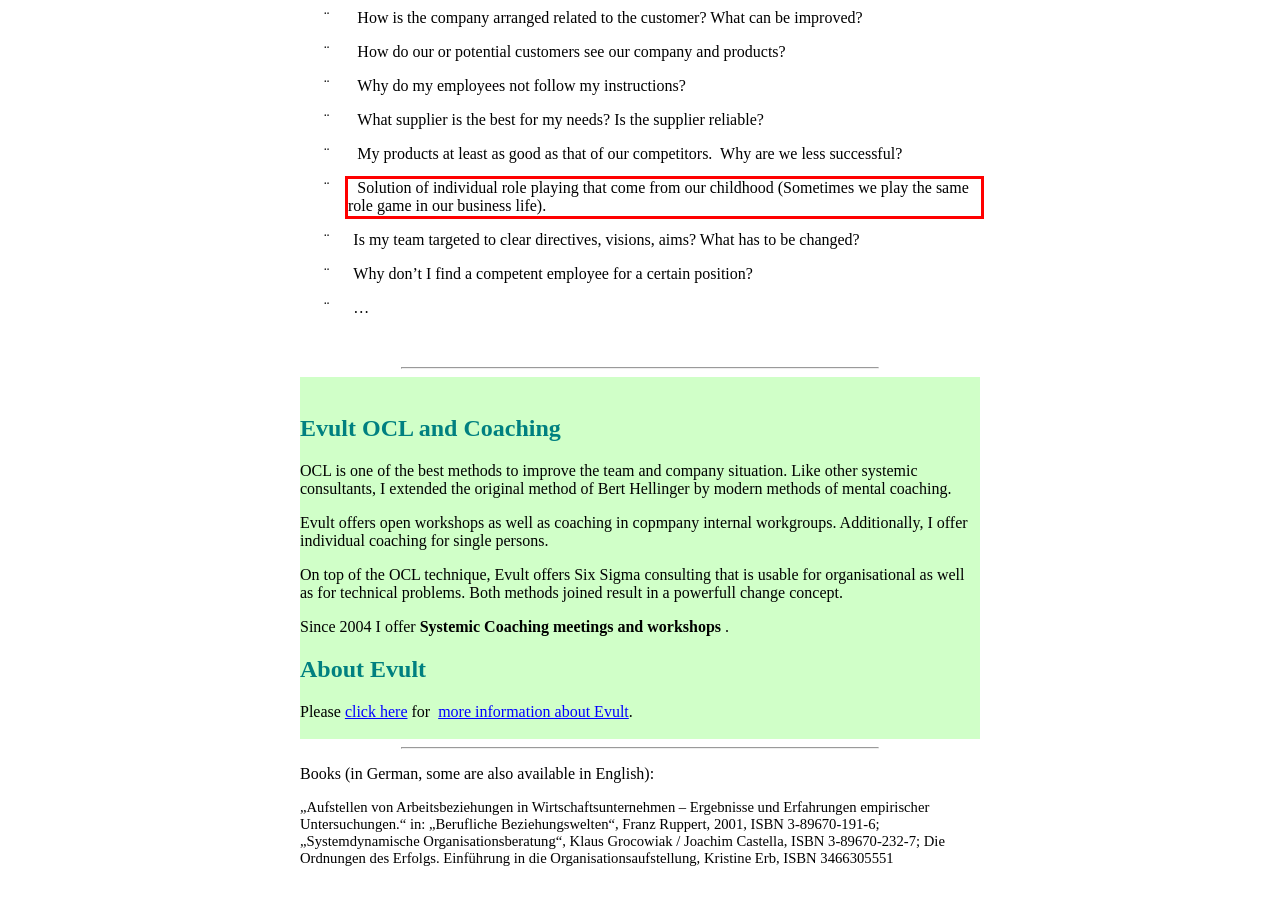Analyze the screenshot of a webpage where a red rectangle is bounding a UI element. Extract and generate the text content within this red bounding box.

¨ Solution of individual role playing that come from our childhood (Sometimes we play the same role game in our business life).